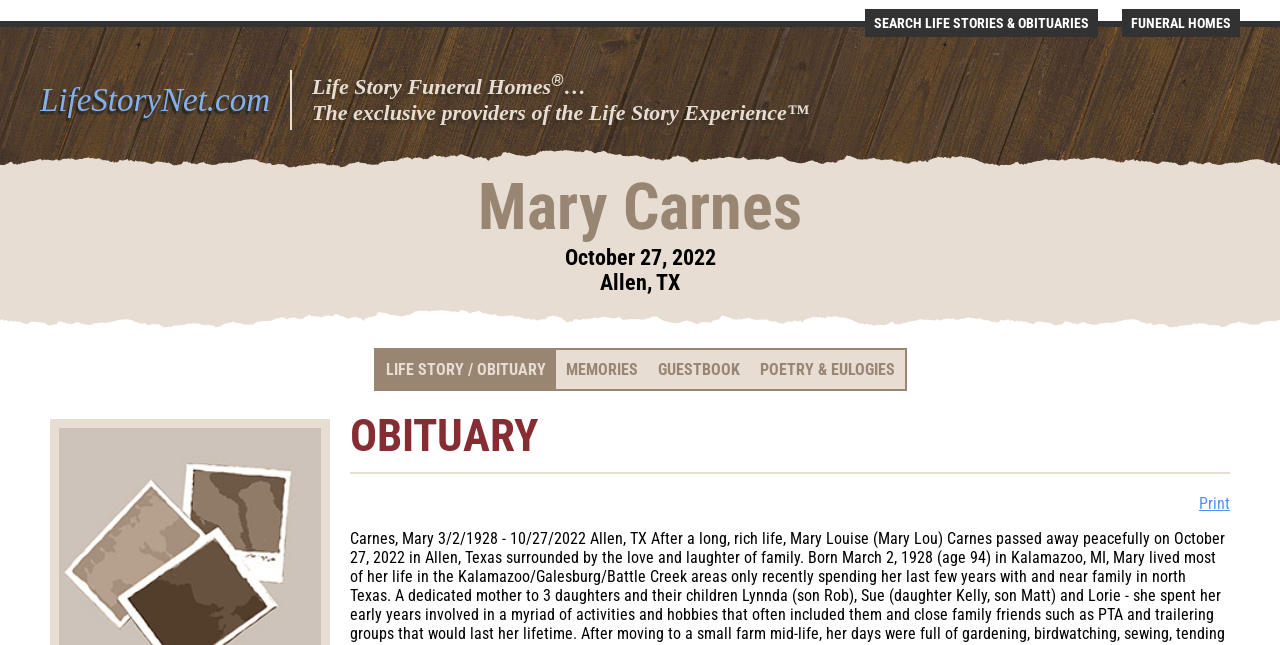Please provide a brief answer to the following inquiry using a single word or phrase:
What is the name of the deceased?

Mary Carnes